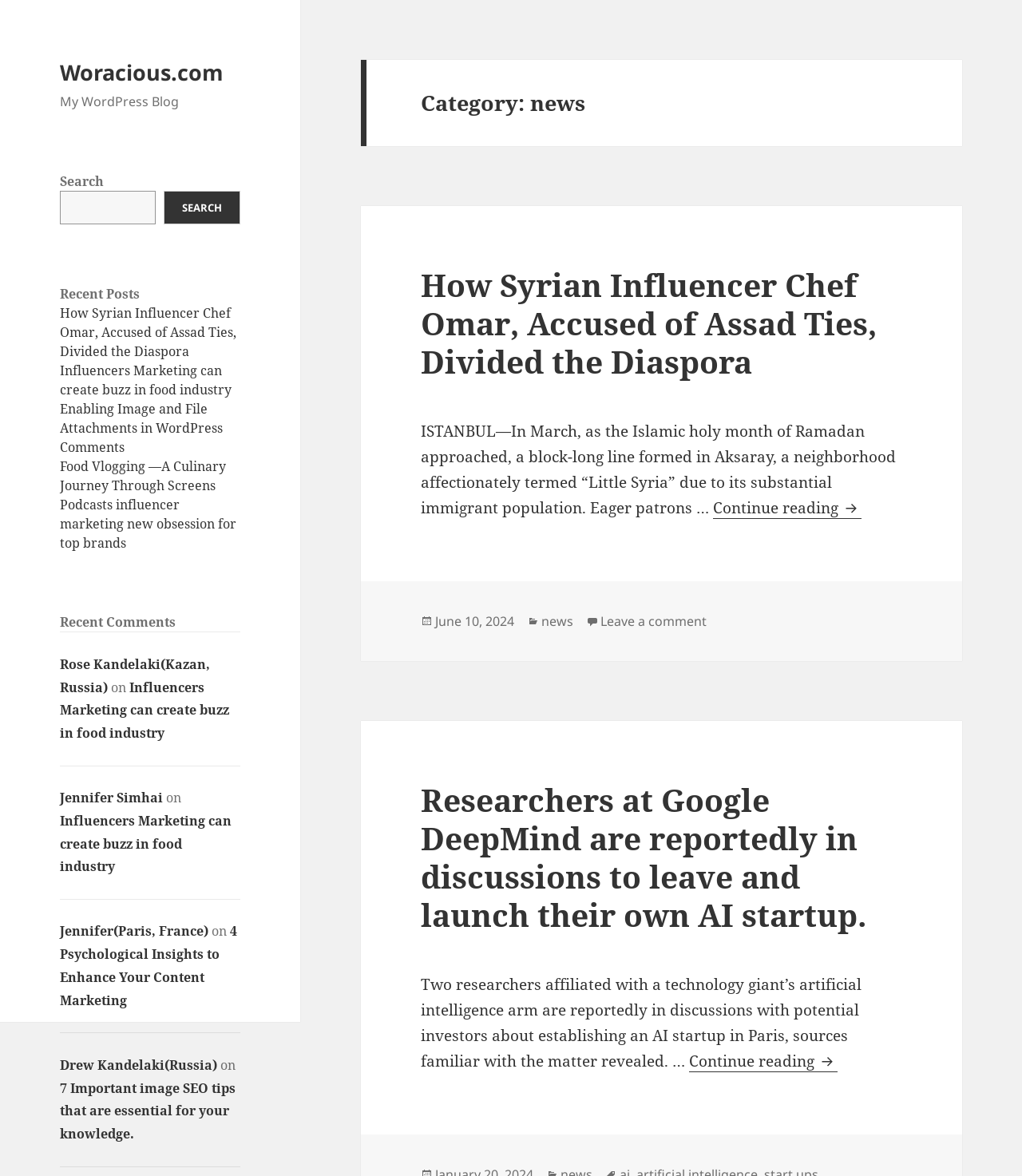Generate a comprehensive description of the webpage content.

The webpage is a news archive page from Woracious.com, with a search bar at the top right corner. Below the search bar, there is a heading "Recent Posts" followed by a list of five news article links, each with a brief title and a short description. 

To the right of the news article list, there is a section with a heading "Recent Comments" that displays four comments, each with a username, a date, and a brief comment text. 

Above the news article list, there is a header section with a link to the website's homepage and a title "My WordPress Blog". 

The webpage also features a prominent news article section that takes up most of the page's real estate. The section is divided into two columns, with the left column featuring a news article with a title, a brief description, and a "Continue reading" link. The right column features another news article with a similar format. 

At the bottom of the page, there is a footer section with links to various categories and a copyright notice.